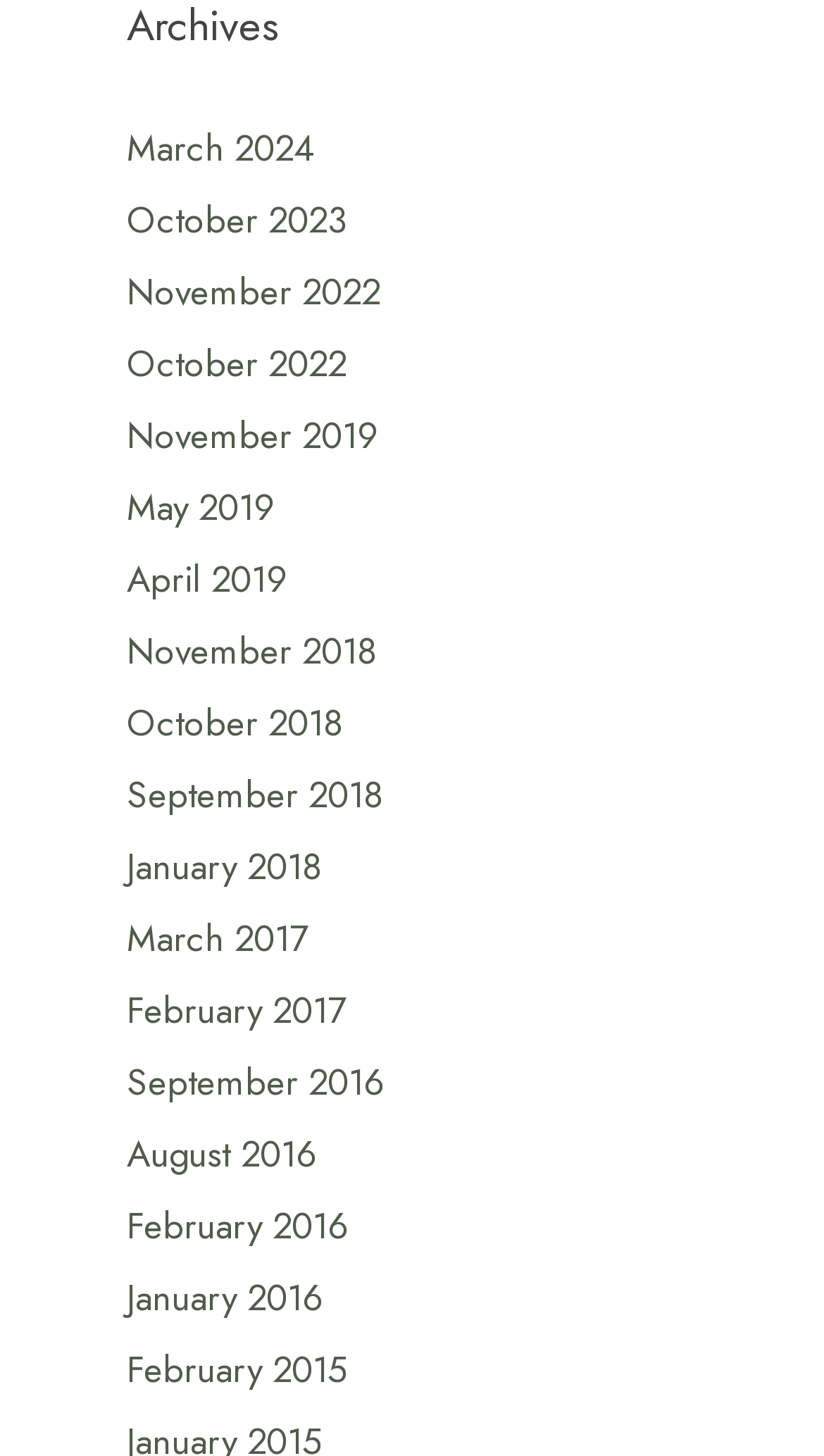Please find the bounding box coordinates of the element's region to be clicked to carry out this instruction: "view February 2015".

[0.154, 0.924, 0.423, 0.959]